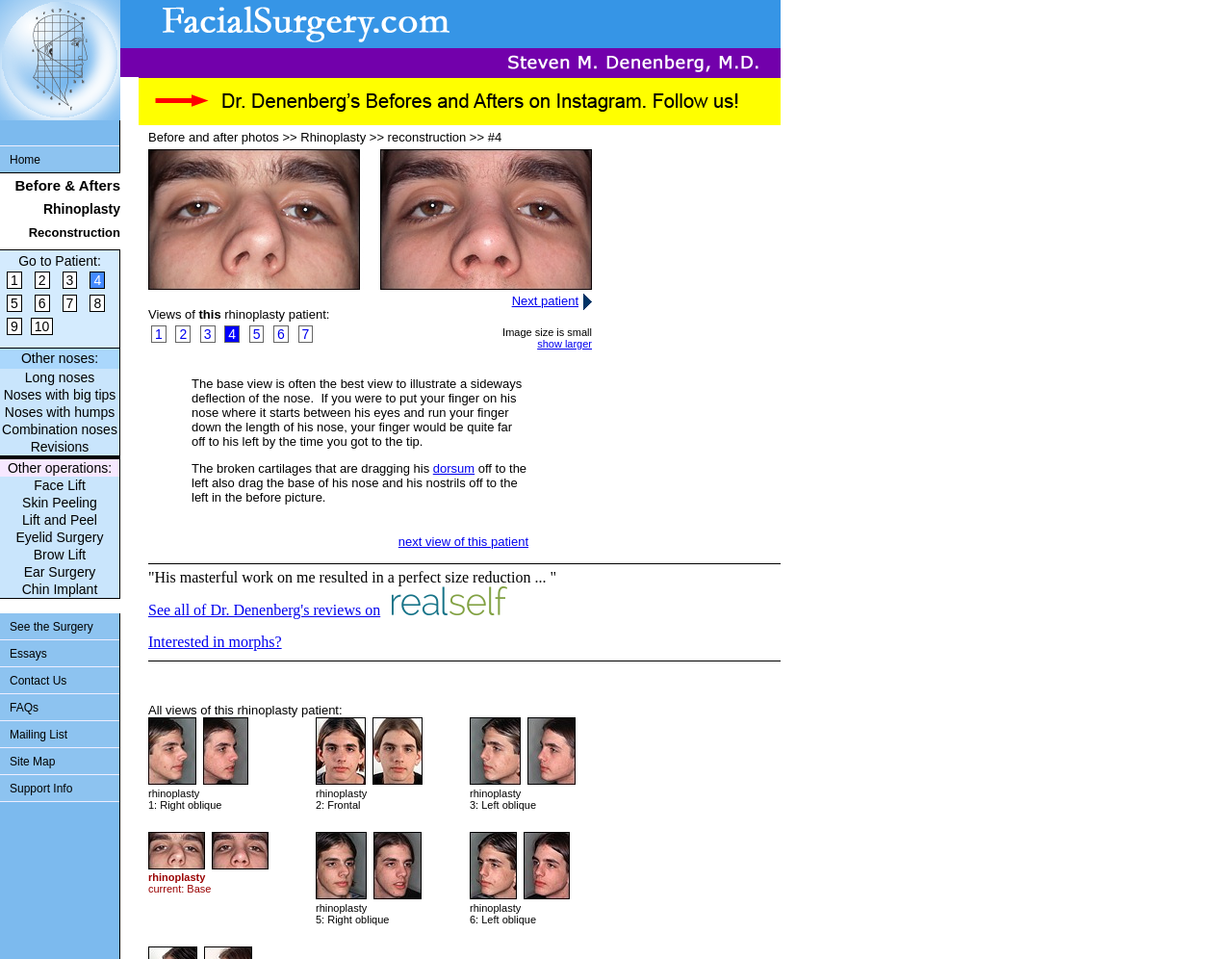Could you specify the bounding box coordinates for the clickable section to complete the following instruction: "Go to 'Reconstruction'"?

[0.023, 0.235, 0.098, 0.25]